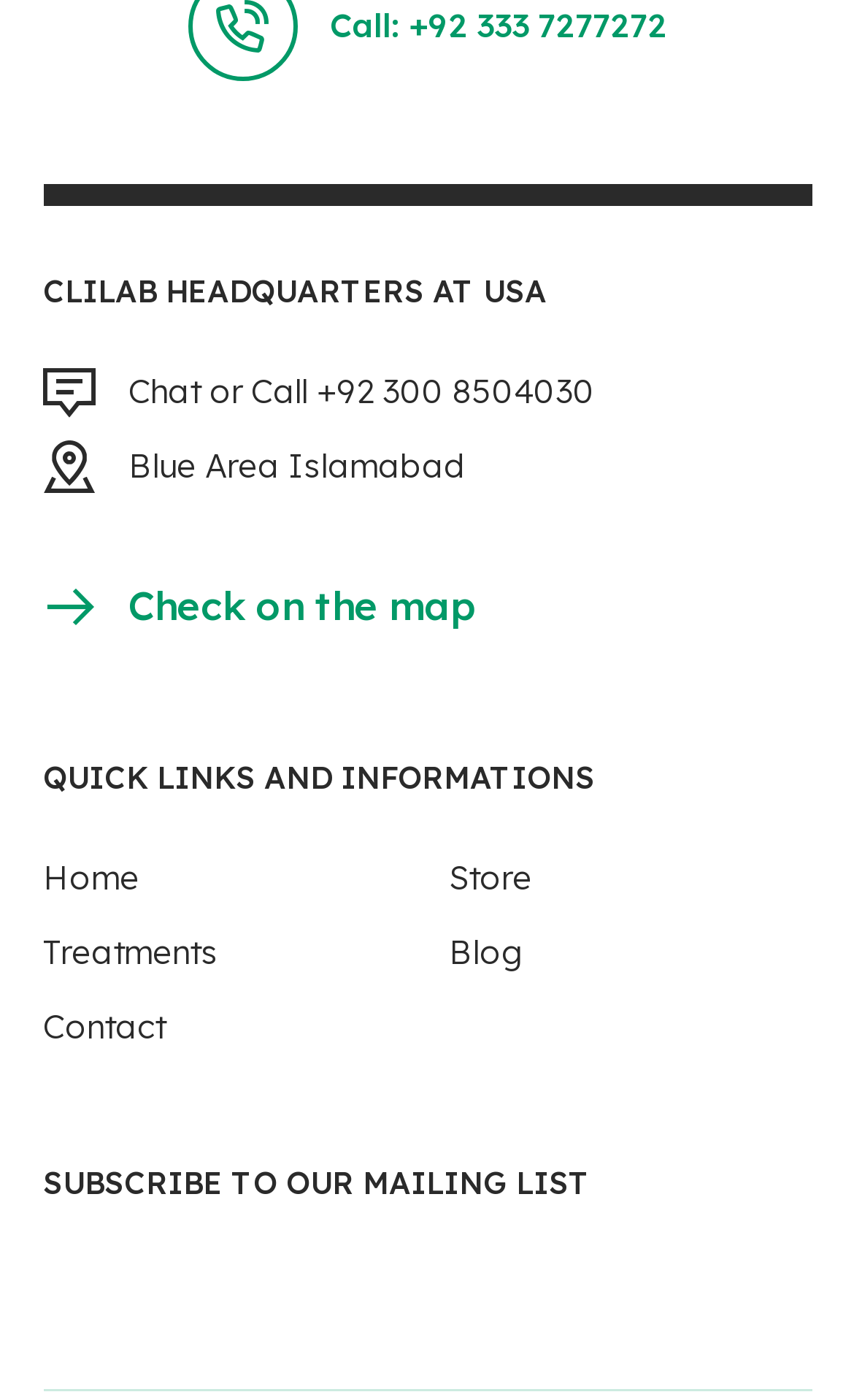What is the location of Blue Area Islamabad?
Offer a detailed and full explanation in response to the question.

The location of Blue Area Islamabad is mentioned in the static text element 'Blue Area Islamabad' located at the top of the webpage, with a bounding box of [0.15, 0.317, 0.545, 0.347], but the exact location is not specified.